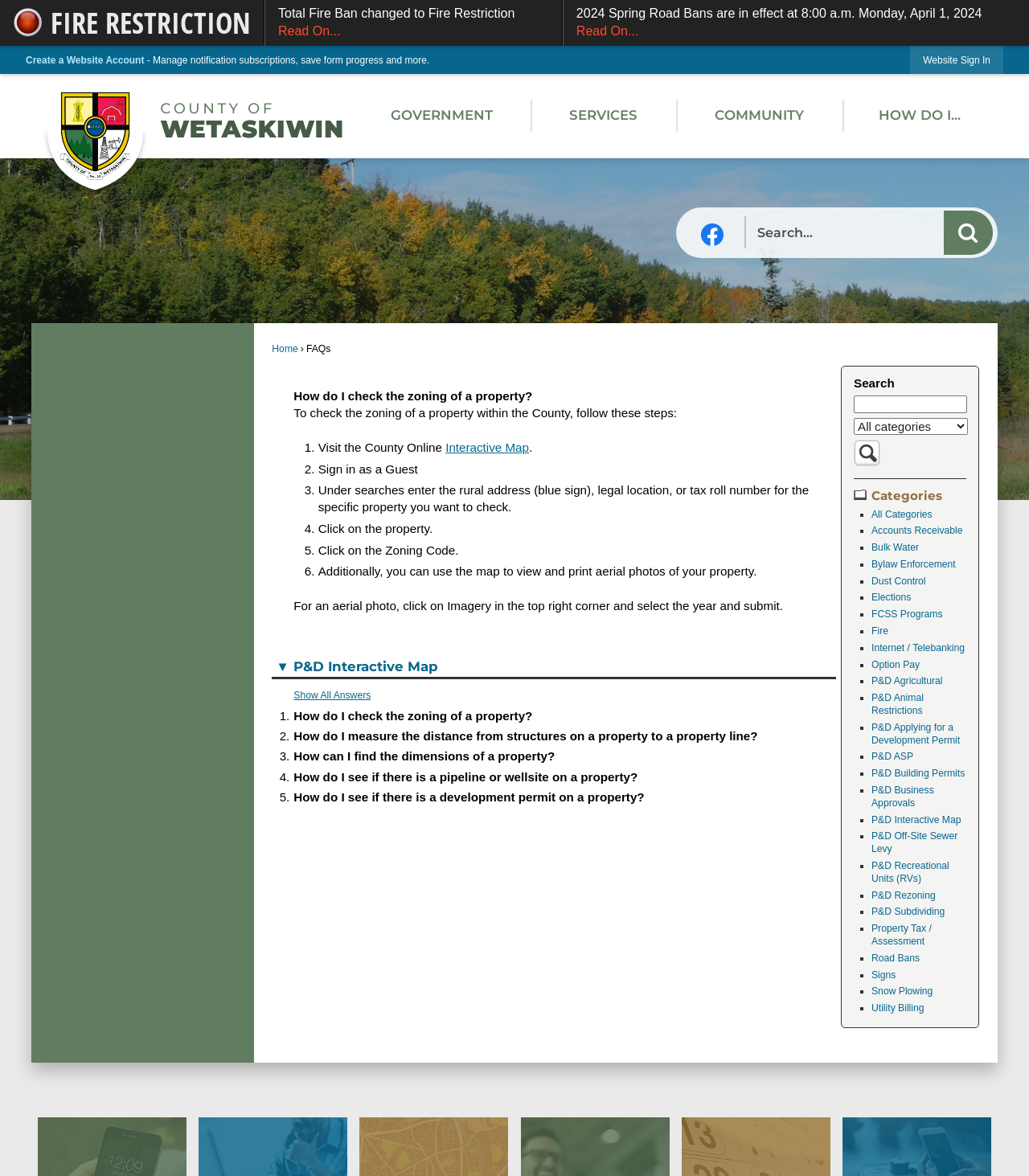Please identify the bounding box coordinates of the element I need to click to follow this instruction: "Create a website account".

[0.025, 0.046, 0.14, 0.056]